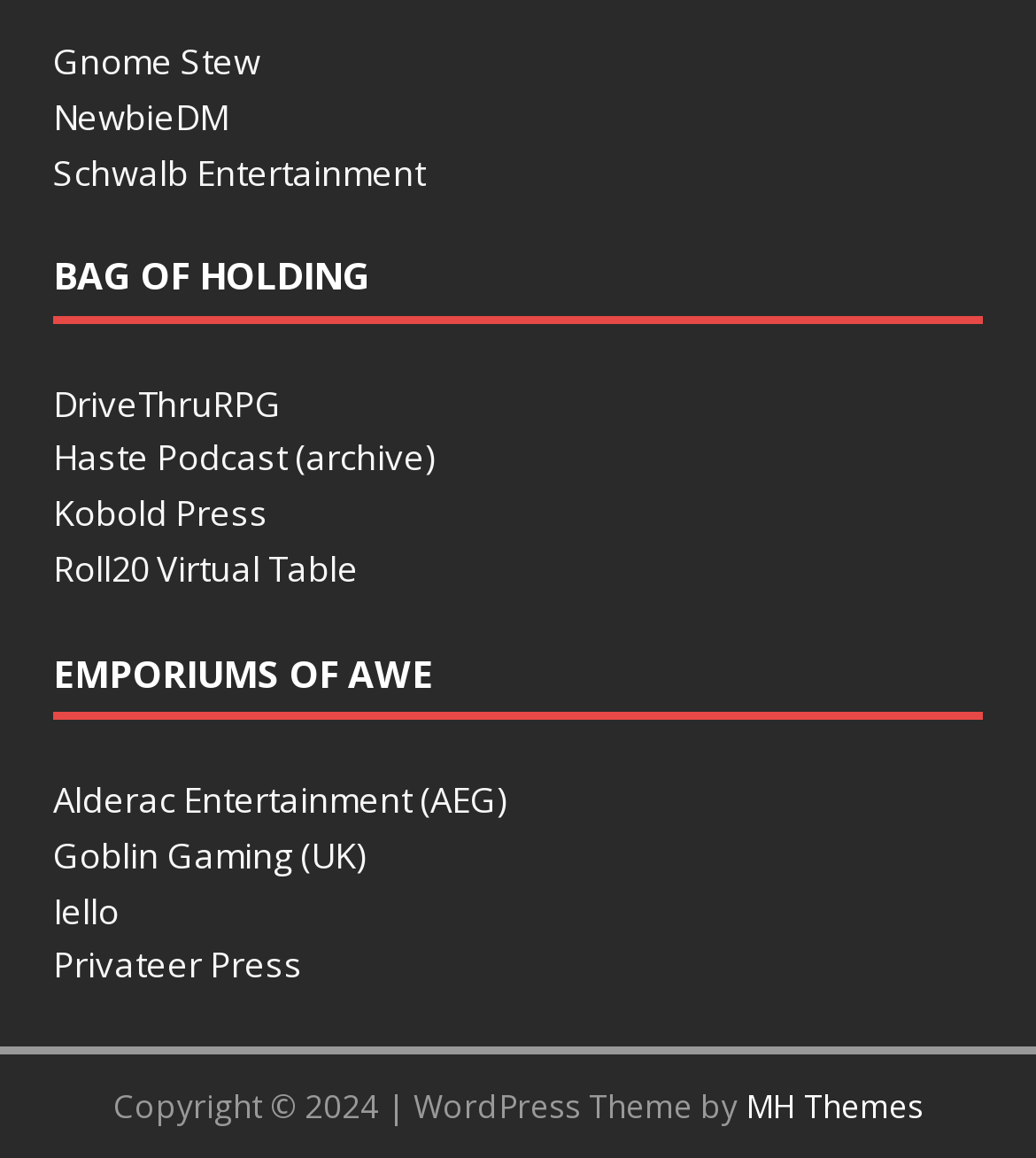Determine the bounding box coordinates for the region that must be clicked to execute the following instruction: "Request information about the property".

None